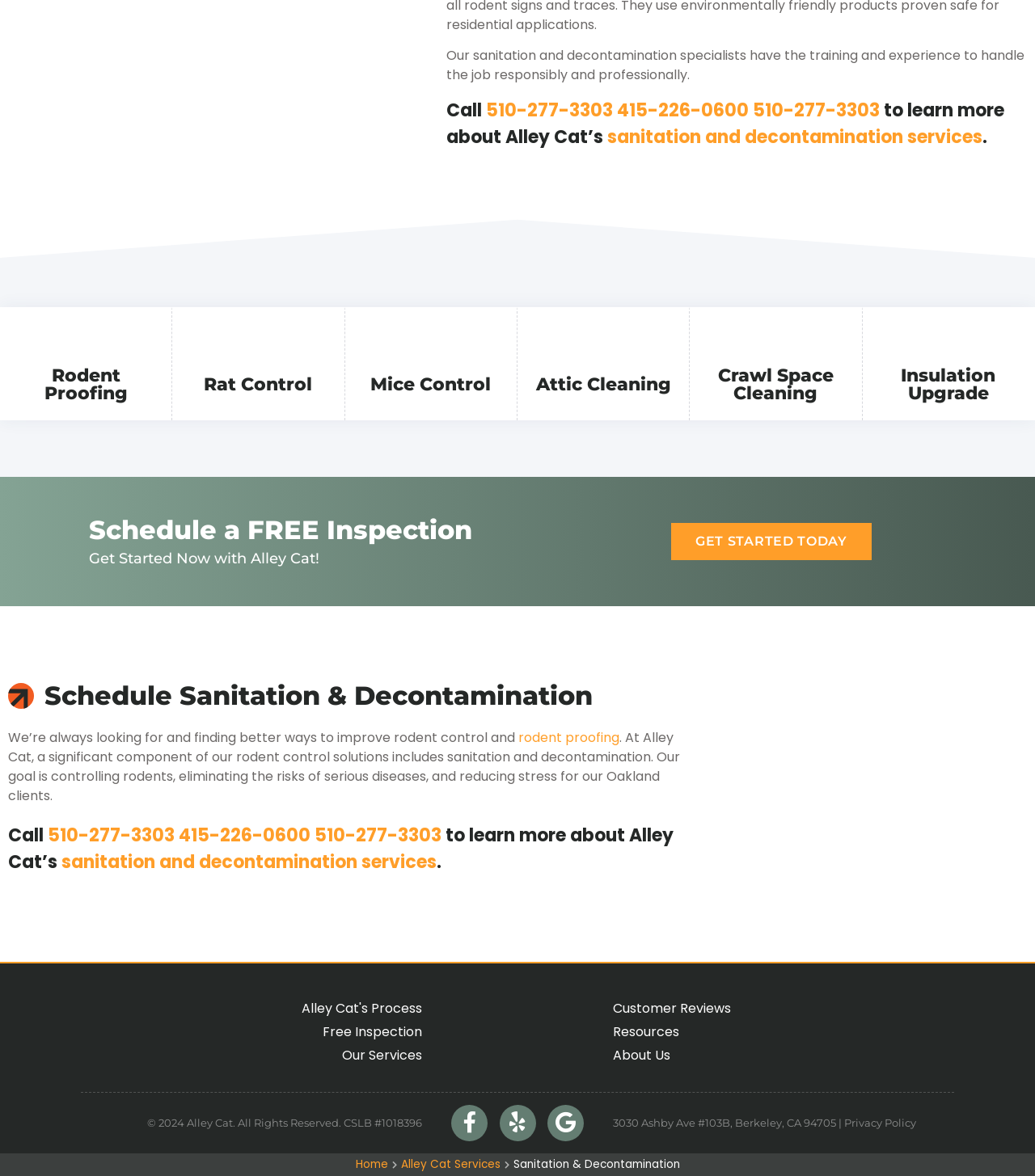Identify the bounding box of the UI component described as: "alt="Alley Cat Logo"".

[0.449, 0.848, 0.551, 0.908]